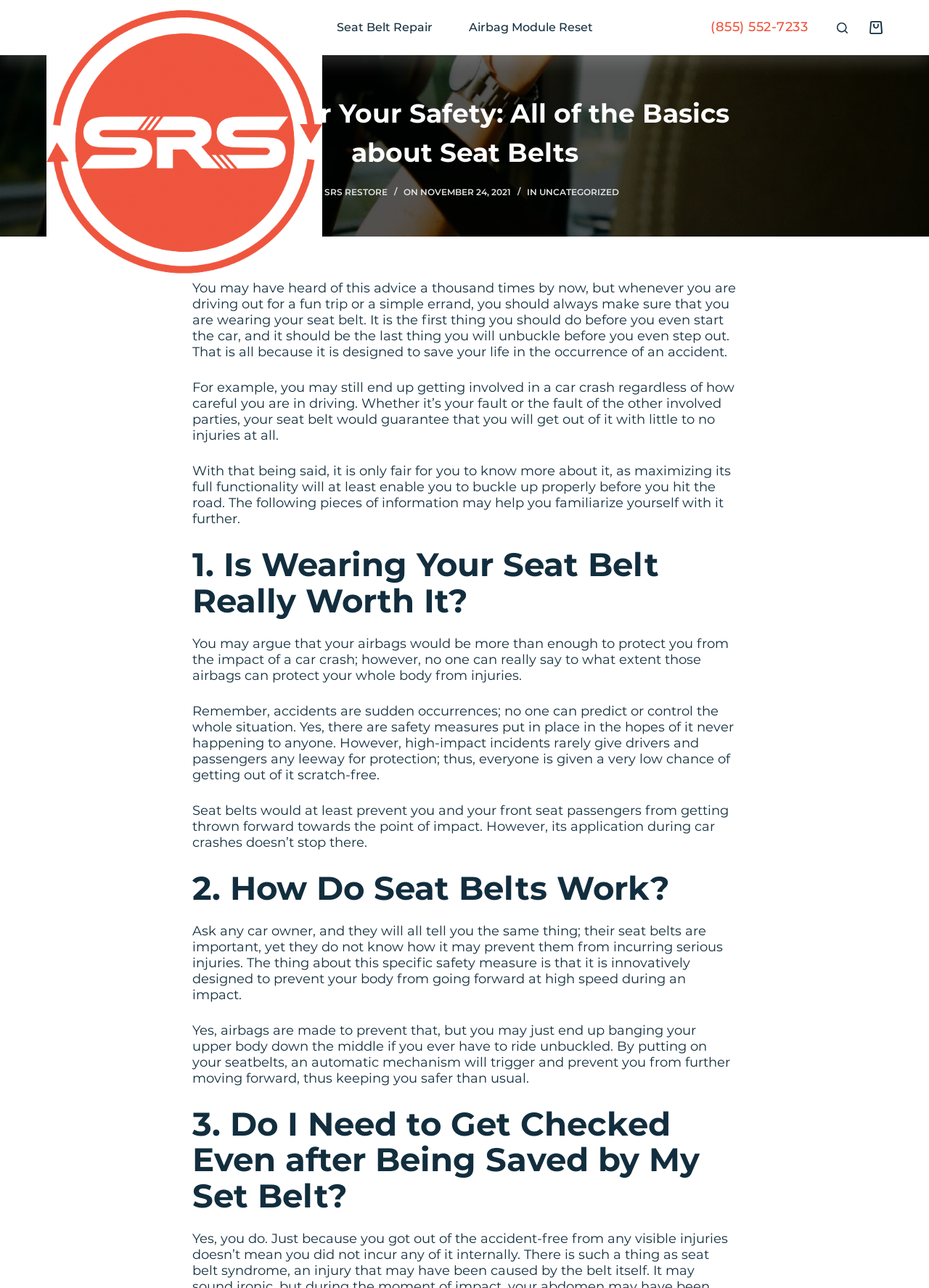Please specify the bounding box coordinates of the region to click in order to perform the following instruction: "Call the phone number".

[0.749, 0.01, 0.885, 0.033]